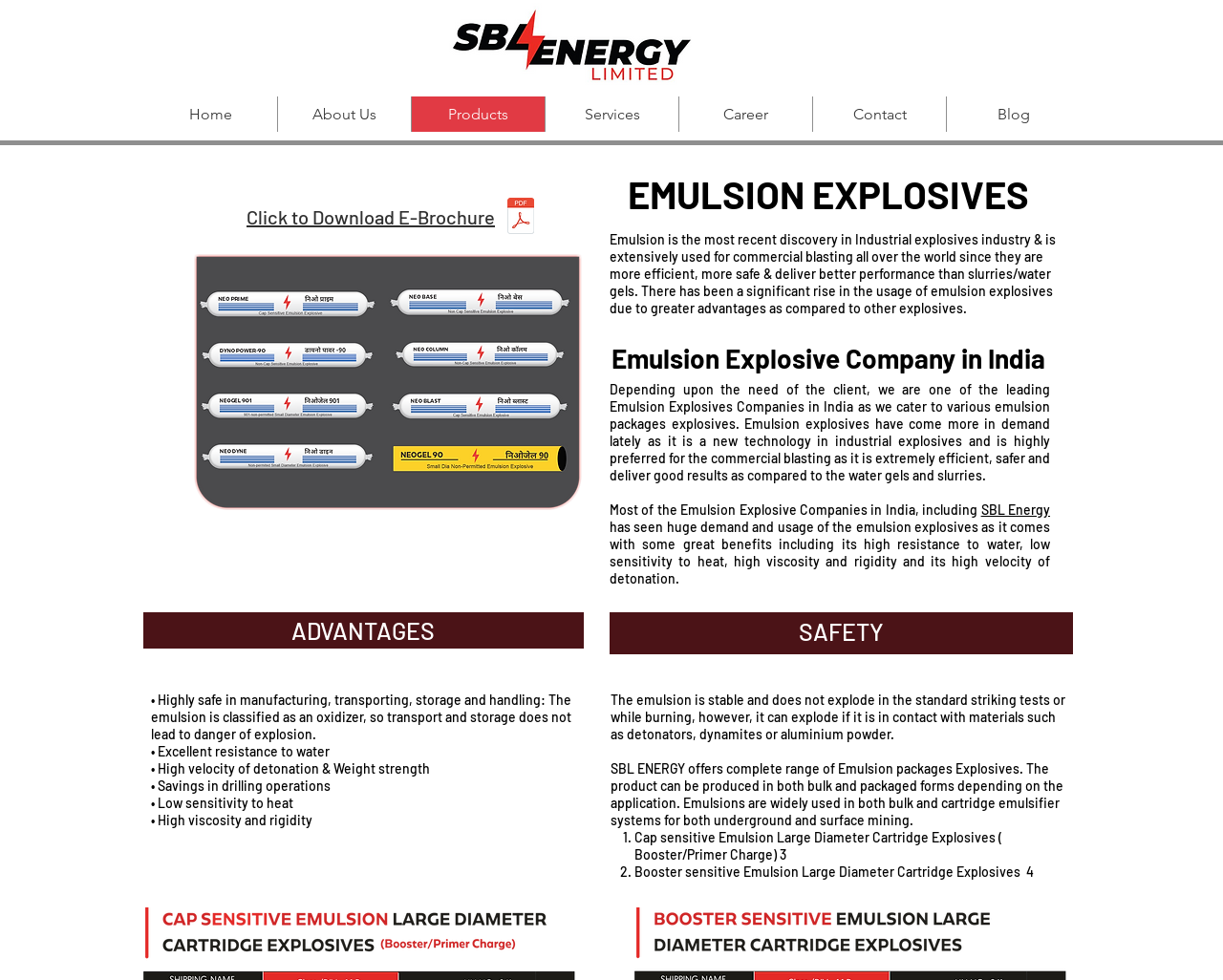What is the purpose of emulsion explosives?
Please give a detailed and elaborate explanation in response to the question.

Emulsion explosives are used for commercial blasting, as mentioned on the webpage, and are highly preferred for this purpose due to their efficiency, safety, and performance.